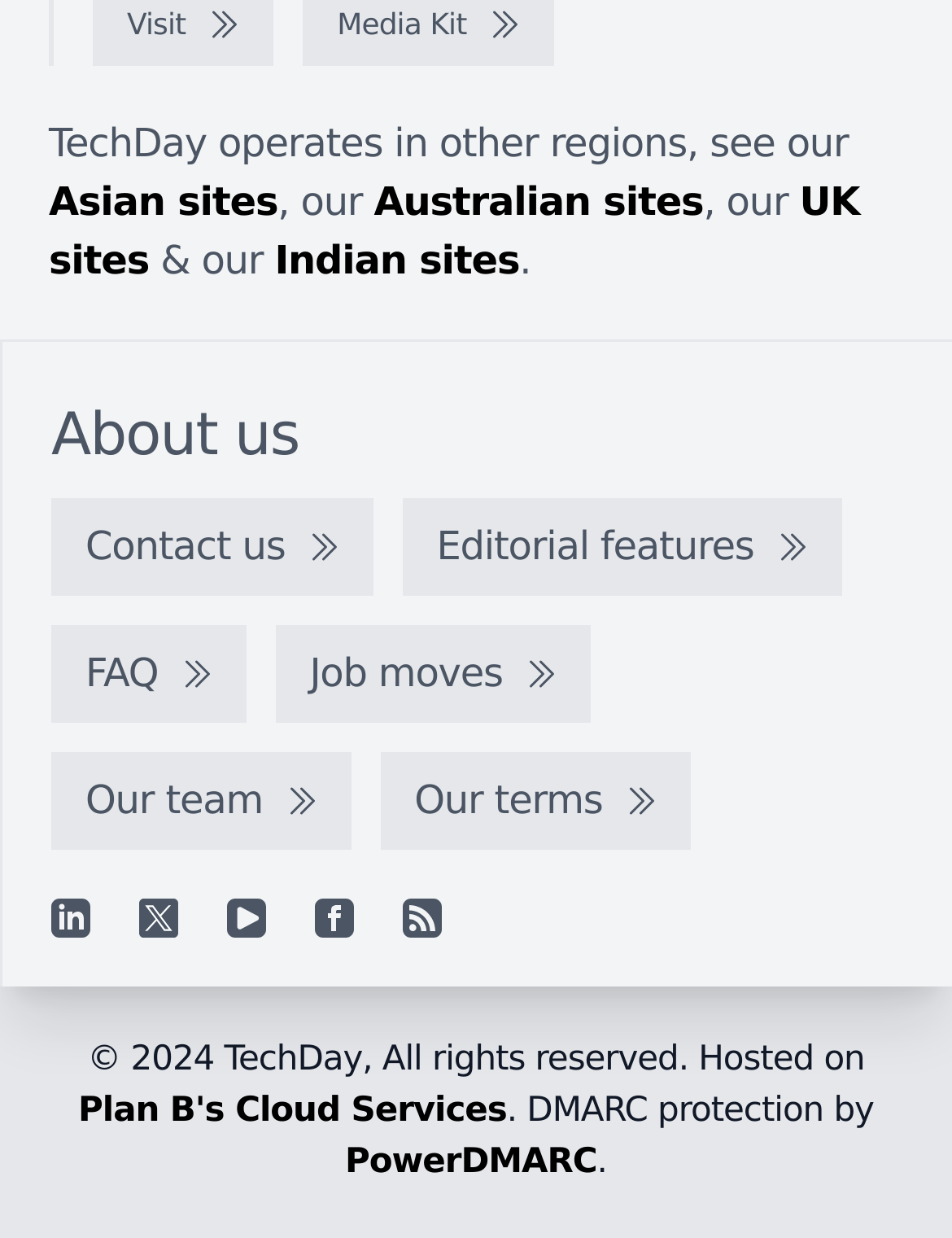Please mark the clickable region by giving the bounding box coordinates needed to complete this instruction: "Contact us".

[0.054, 0.402, 0.392, 0.481]